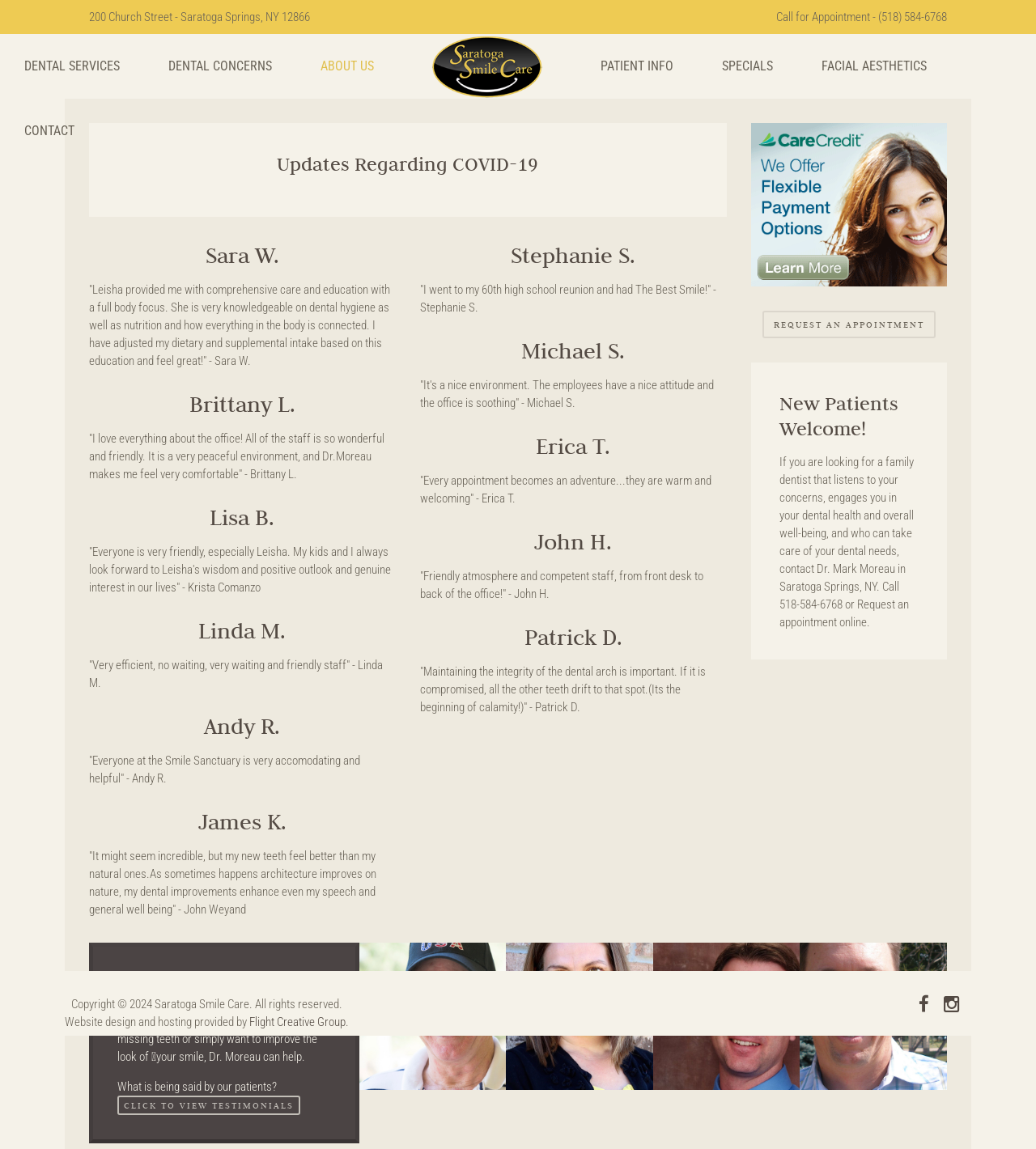Please identify the bounding box coordinates of the element that needs to be clicked to perform the following instruction: "Click the 'CONTACT' link".

[0.0, 0.086, 0.095, 0.142]